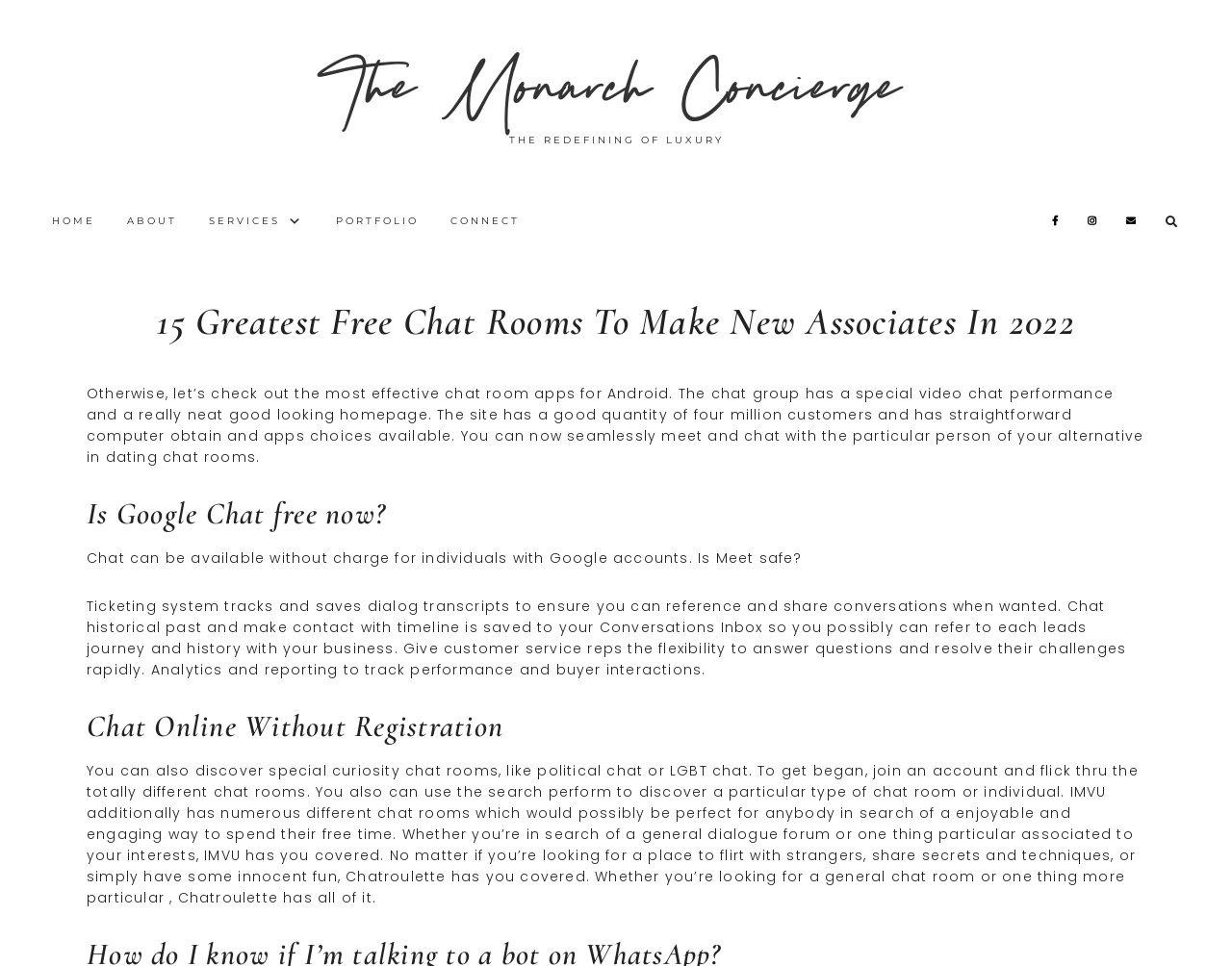What is the topic of the article?
Answer the question in a detailed and comprehensive manner.

I read the heading '15 Greatest Free Chat Rooms To Make New Associates In 2022' and the surrounding text, which suggests that the article is about free chat rooms.